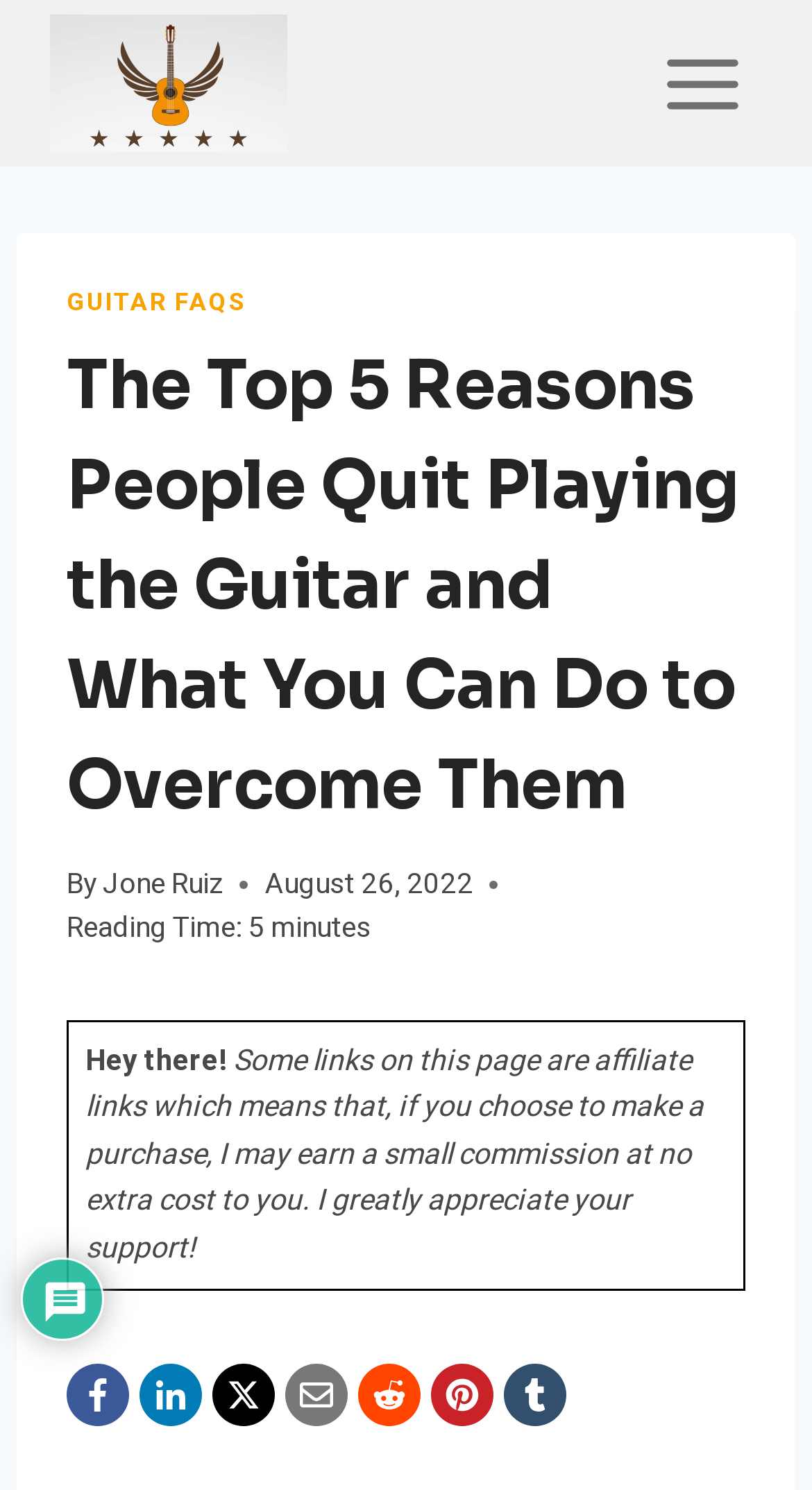How many minutes does it take to read the article?
Please provide a detailed and thorough answer to the question.

The reading time of the article is mentioned in the header section, where it says 'Reading Time: 5 minutes'.